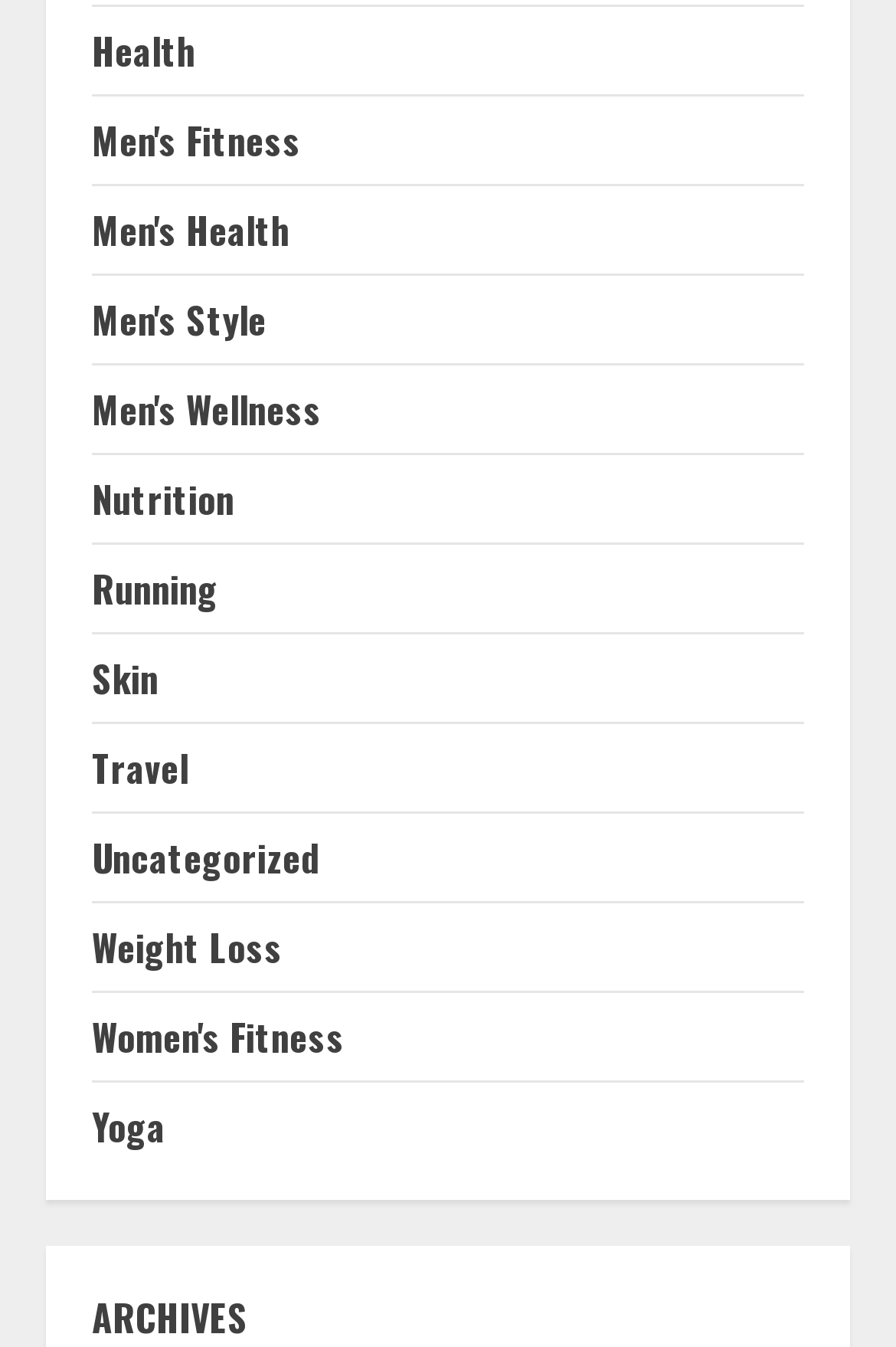Please identify the coordinates of the bounding box for the clickable region that will accomplish this instruction: "Learn about Nutrition".

[0.103, 0.349, 0.262, 0.39]